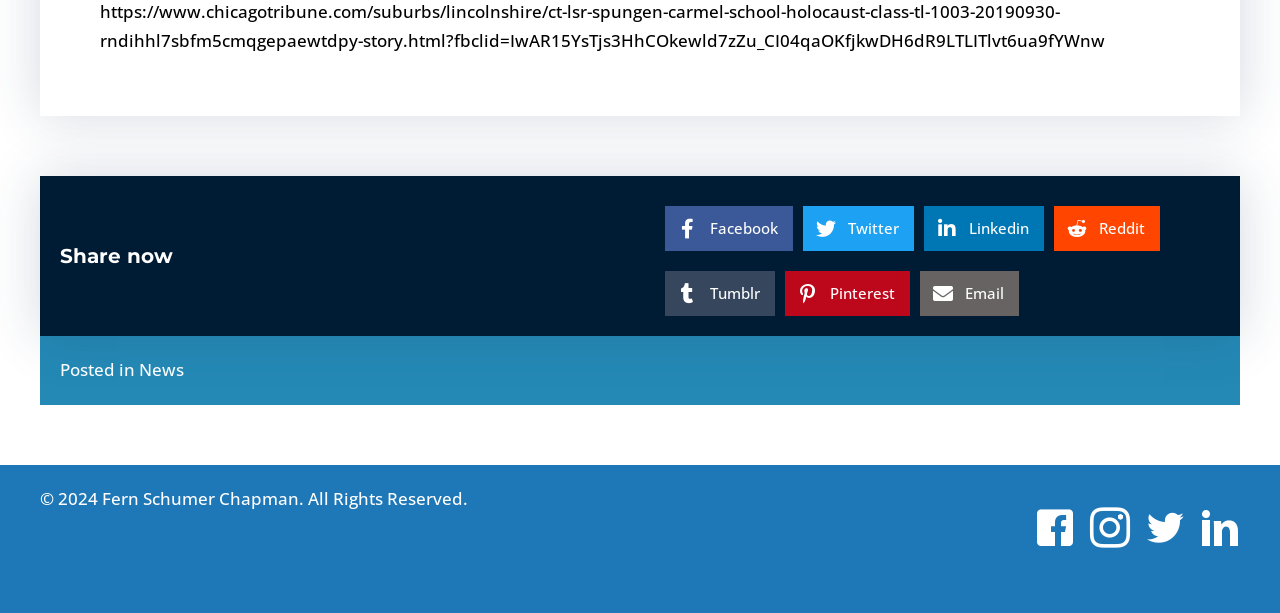Answer the following inquiry with a single word or phrase:
What is the name of the author?

Fern Schumer Chapman